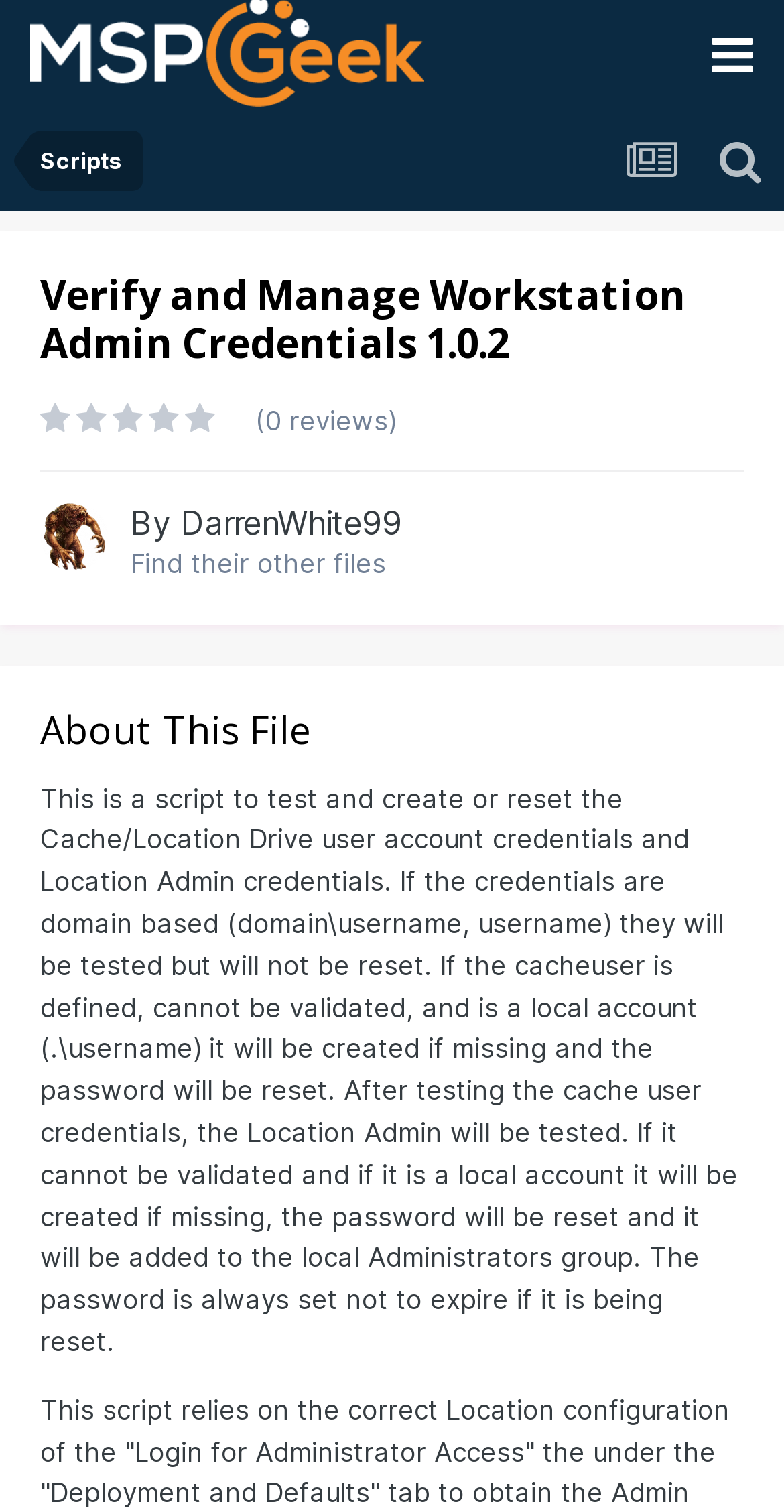What is the purpose of the script?
Answer the question with a single word or phrase by looking at the picture.

Test and create or reset credentials